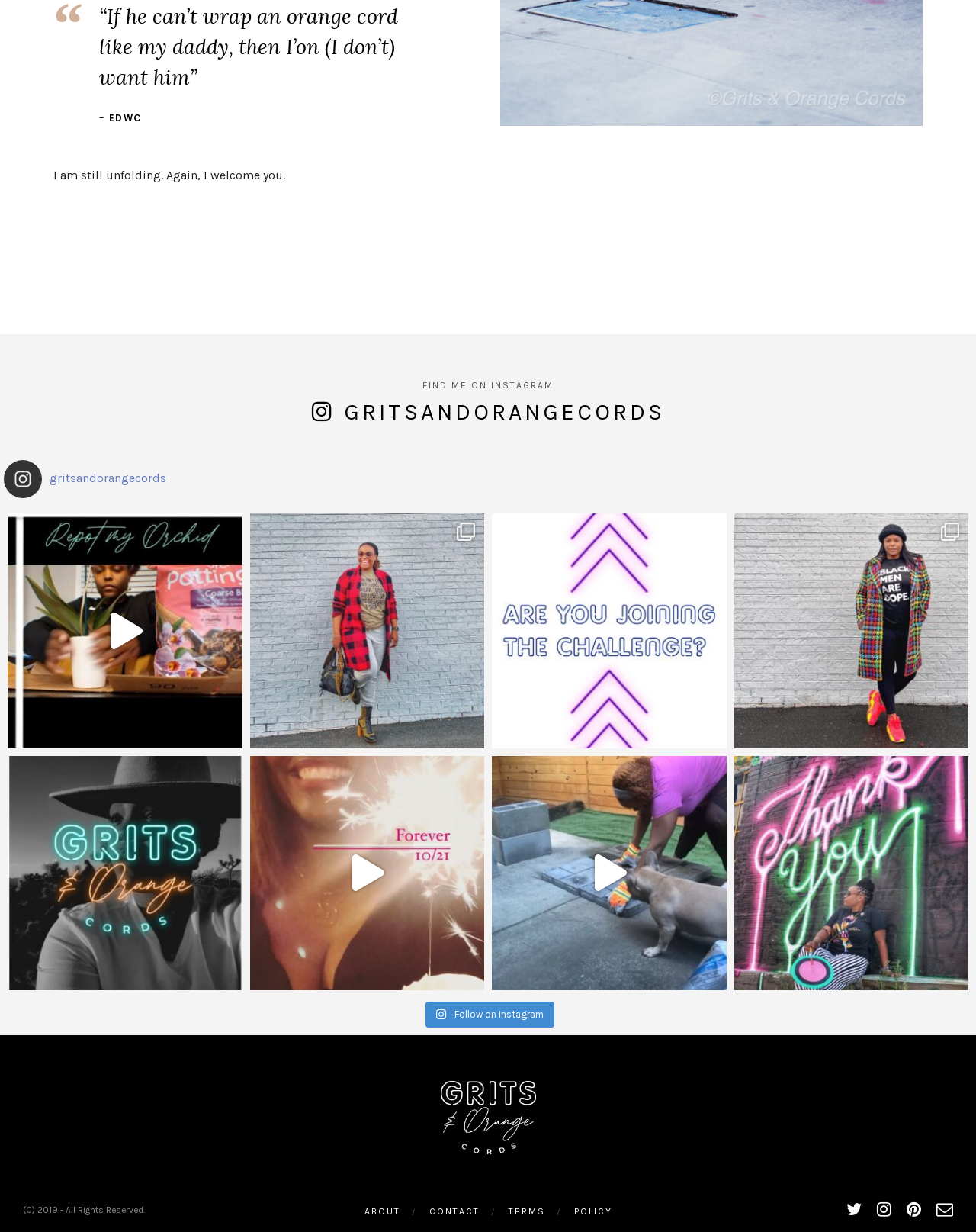Identify the bounding box for the UI element specified in this description: "Just in time for fall!!!". The coordinates must be four float numbers between 0 and 1, formatted as [left, top, right, bottom].

[0.504, 0.613, 0.744, 0.804]